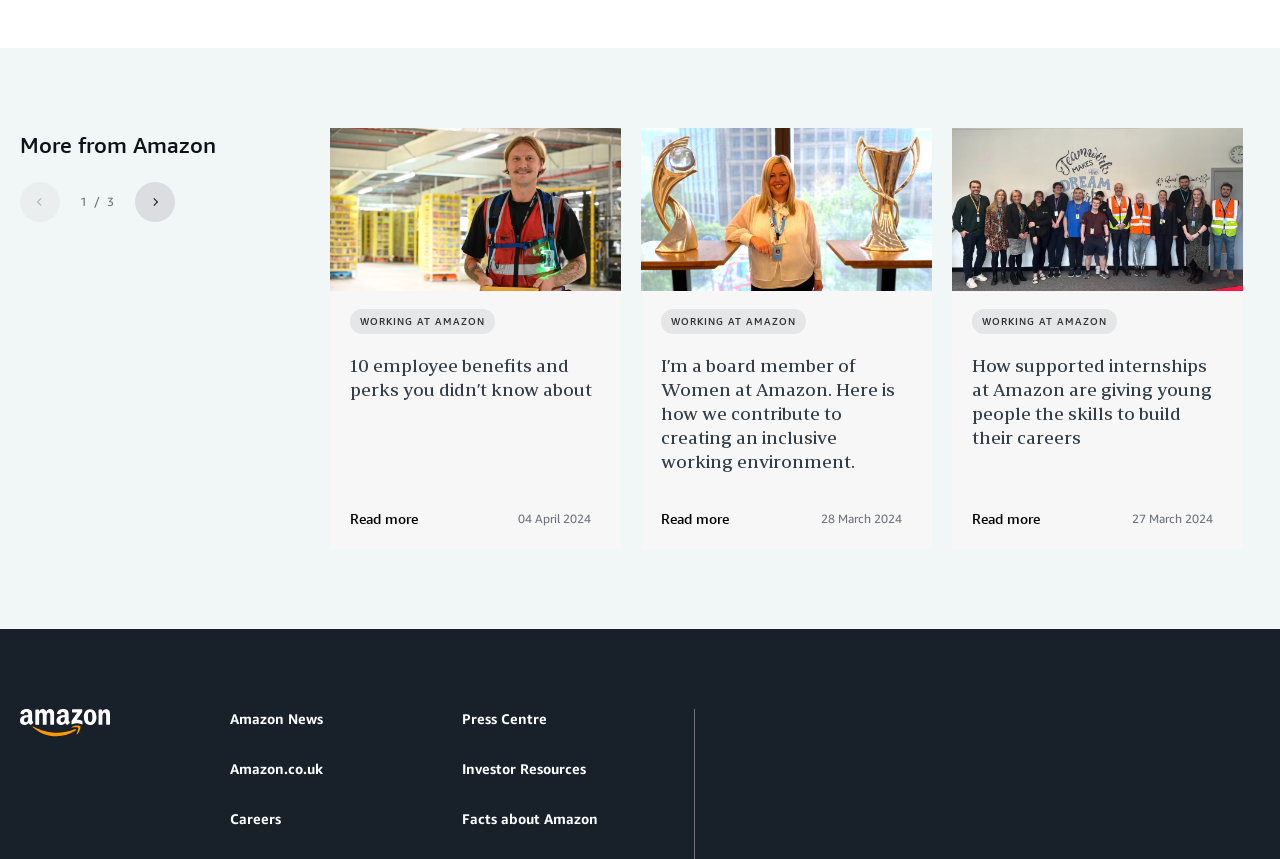Please respond to the question using a single word or phrase:
What is the name of the person pictured in the third article?

John Boumphrey